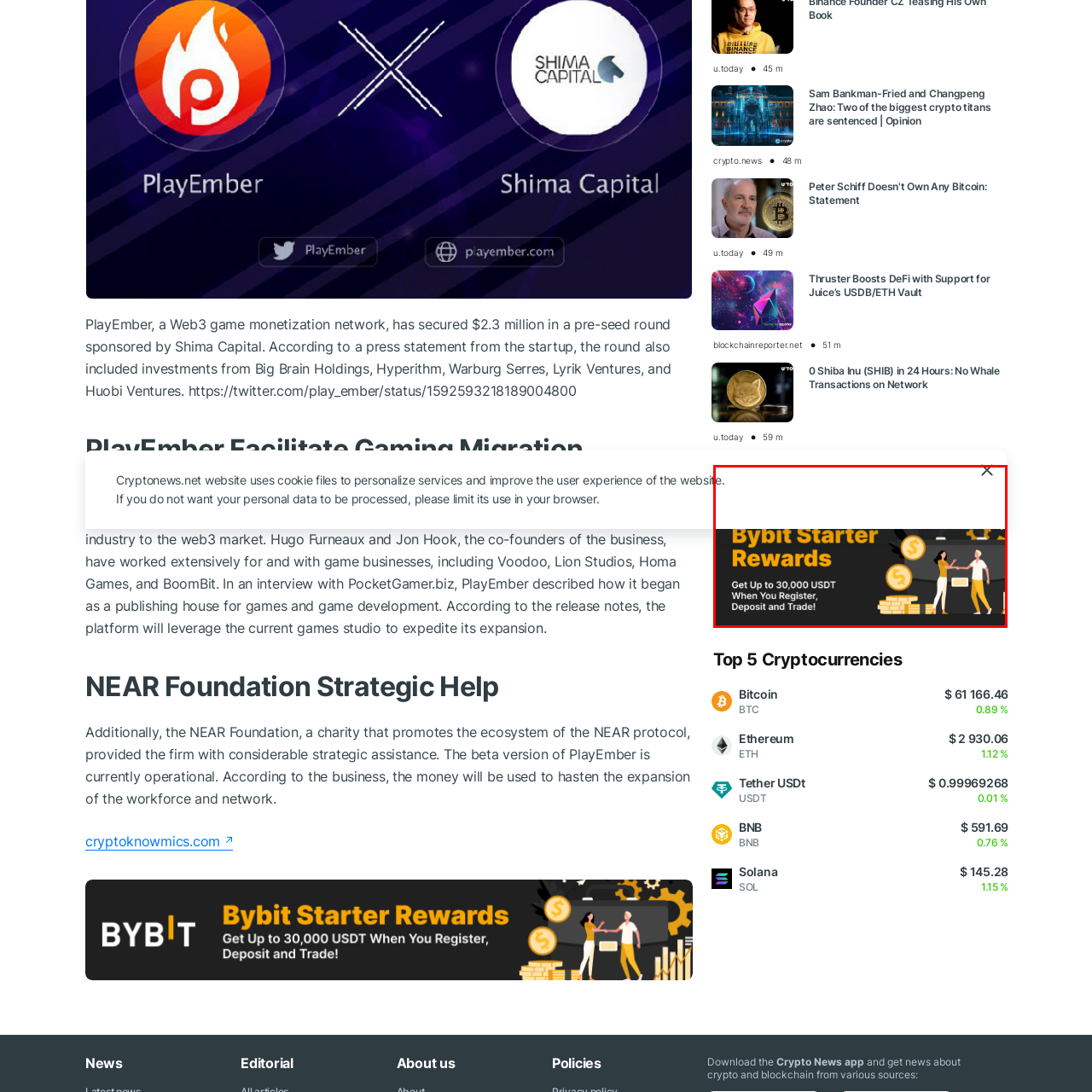Check the image highlighted in red, What is the gender of the two animated characters?
 Please answer in a single word or phrase.

Male and Female